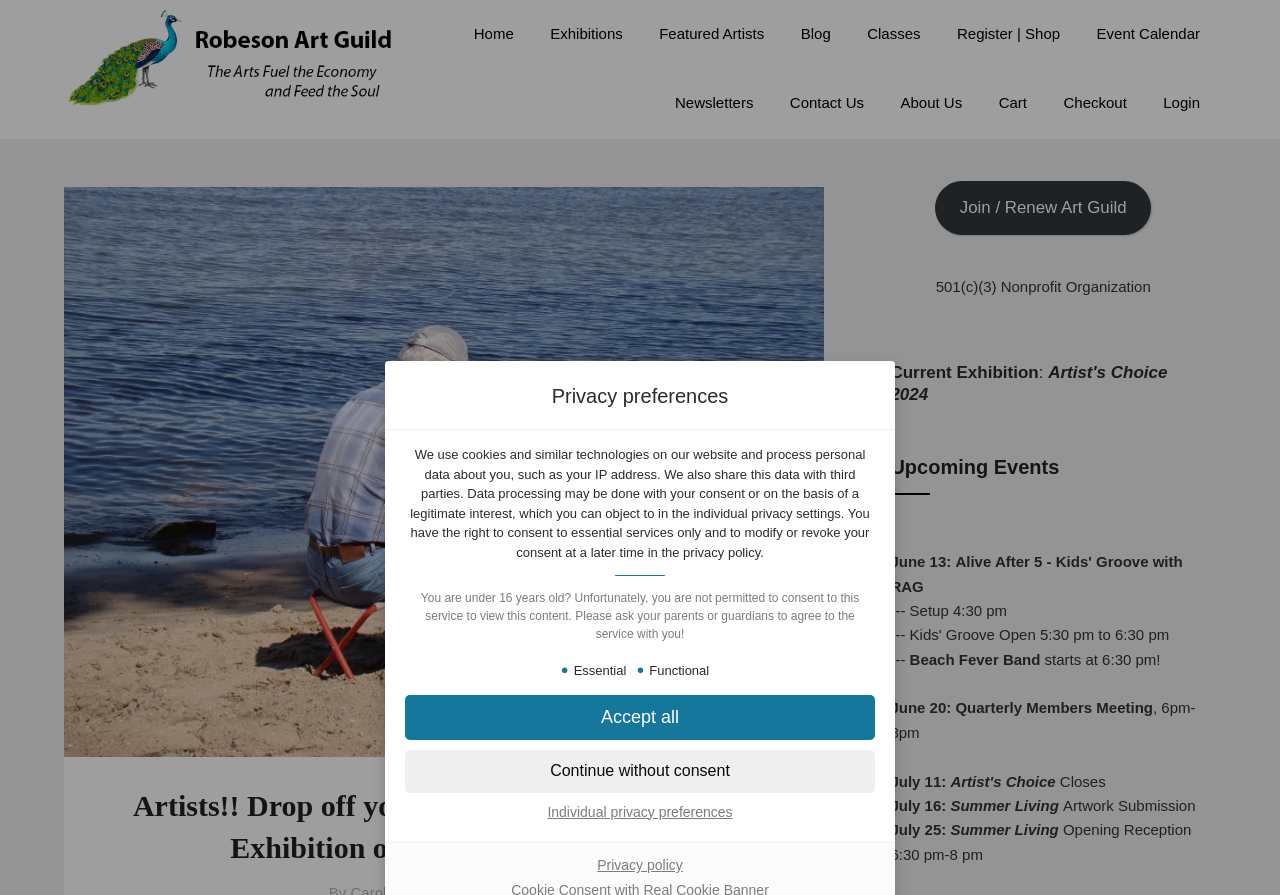Use a single word or phrase to answer the question: What is the purpose of the 'Individual privacy preferences' link?

To customize privacy settings